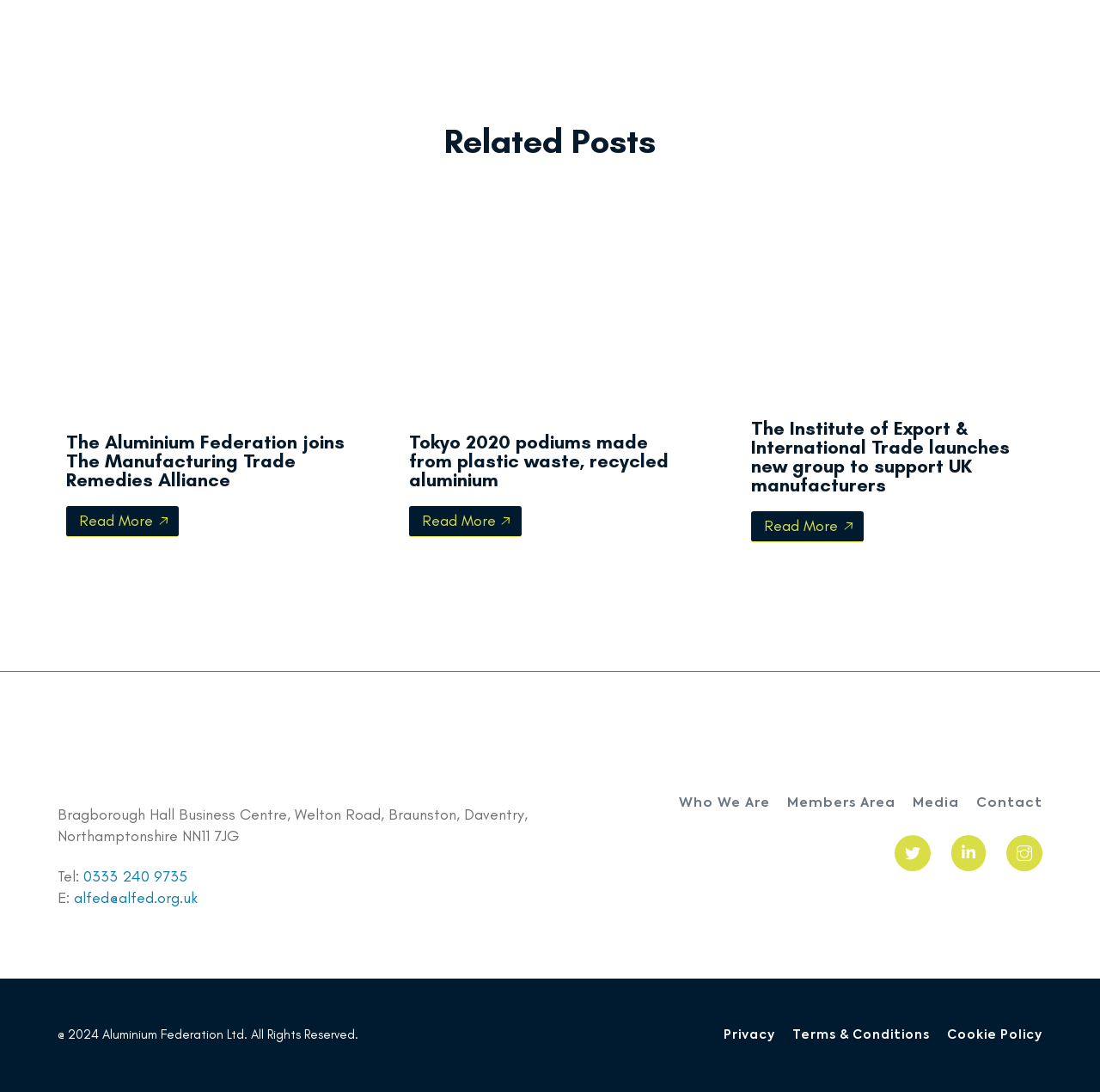Carefully examine the image and provide an in-depth answer to the question: What is the phone number of the Aluminium Federation?

I found the phone number by looking at the link element with the bounding box coordinates [0.076, 0.794, 0.17, 0.811] which contains the phone number.